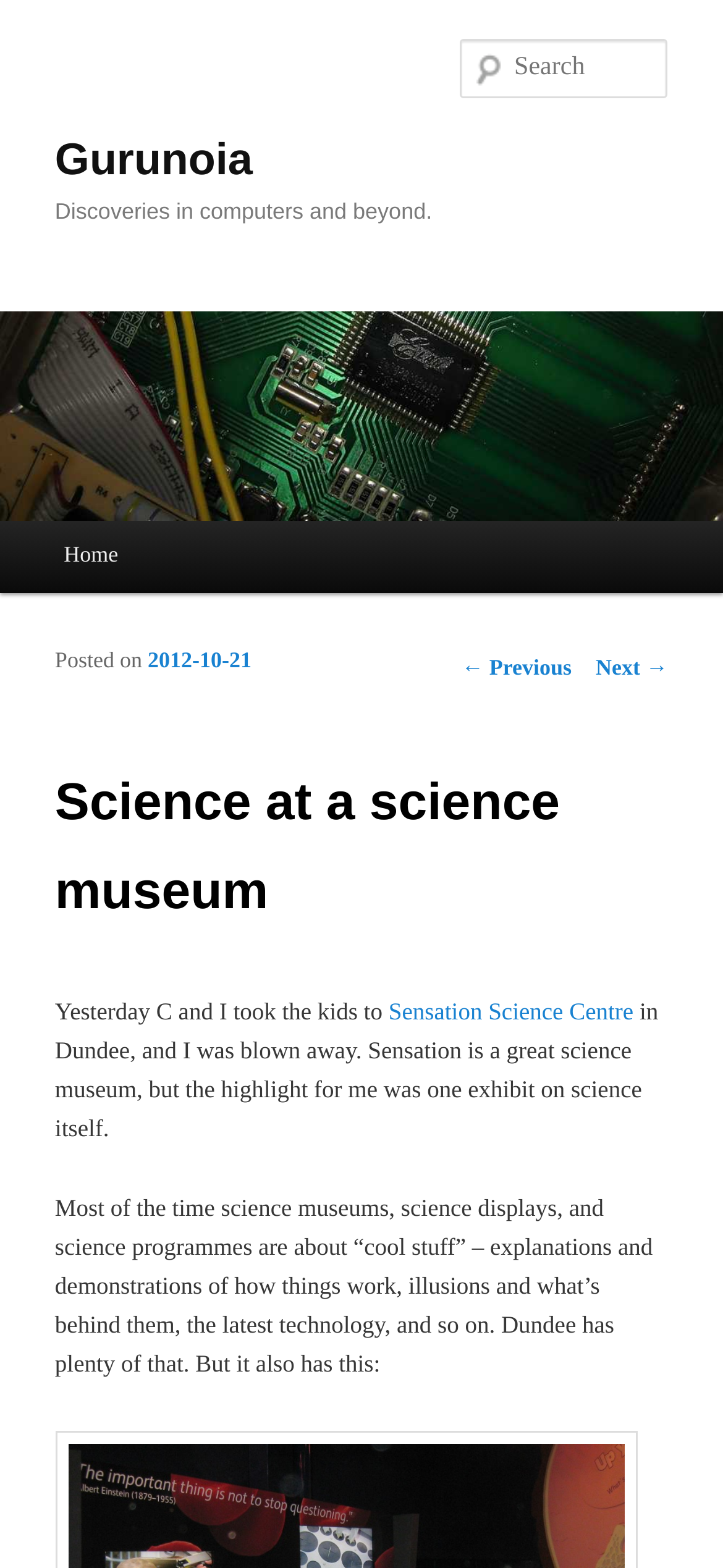Identify the bounding box coordinates for the element you need to click to achieve the following task: "Visit the Sensation Science Centre website". The coordinates must be four float values ranging from 0 to 1, formatted as [left, top, right, bottom].

[0.537, 0.636, 0.876, 0.654]